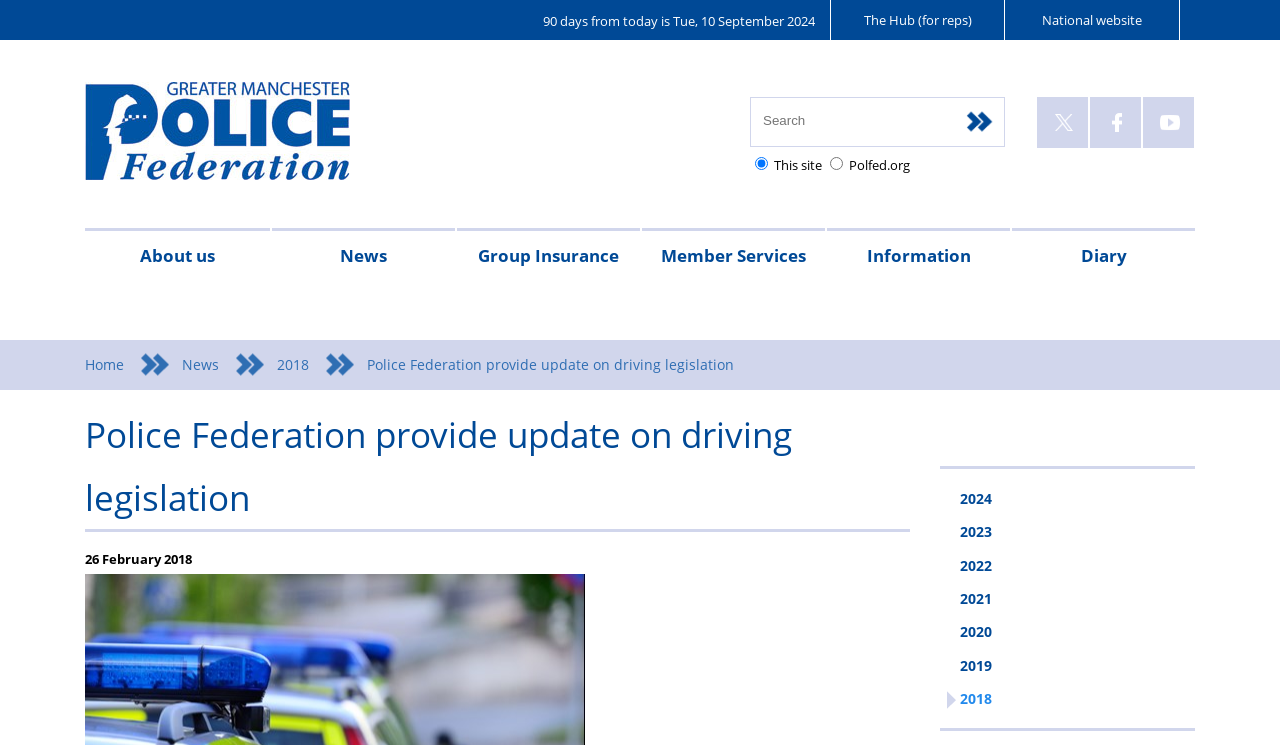Please specify the coordinates of the bounding box for the element that should be clicked to carry out this instruction: "Visit the National website". The coordinates must be four float numbers between 0 and 1, formatted as [left, top, right, bottom].

[0.785, 0.0, 0.922, 0.054]